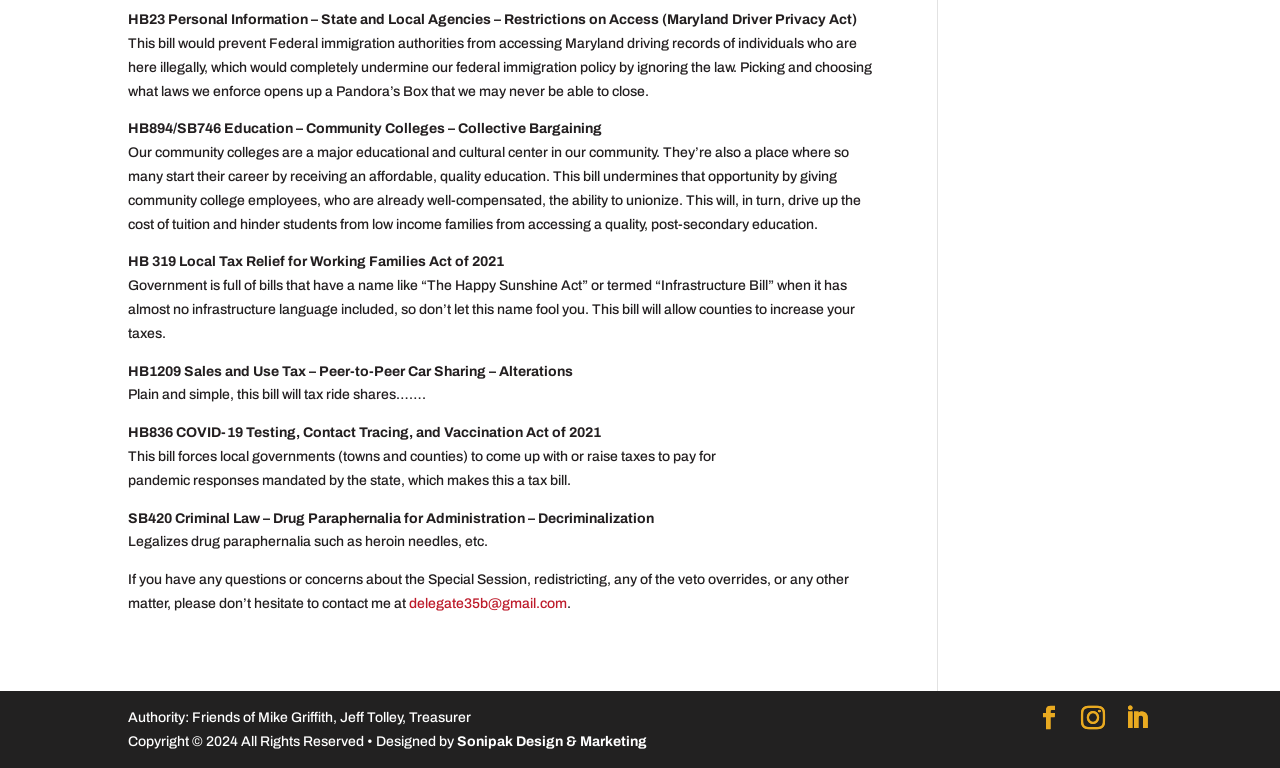Please determine the bounding box of the UI element that matches this description: delegate35b@gmail.com. The coordinates should be given as (top-left x, top-left y, bottom-right x, bottom-right y), with all values between 0 and 1.

[0.32, 0.776, 0.443, 0.795]